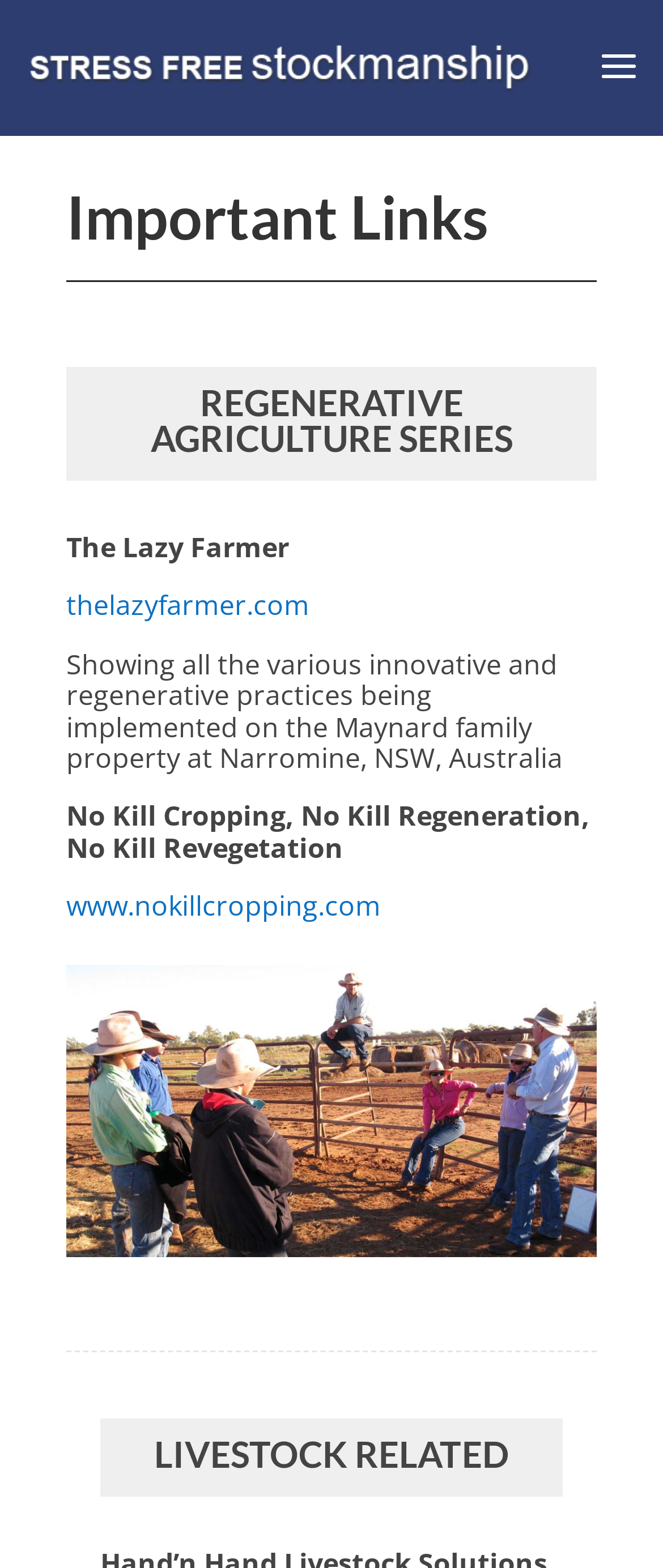Using the information in the image, give a detailed answer to the following question: What is the focus of the 'No Kill Cropping' website?

I found the link 'www.nokillcropping.com' and the text 'No Kill Cropping, No Kill Regeneration, No Kill Revegetation' nearby. This suggests that the focus of the 'No Kill Cropping' website is No Kill Regeneration.